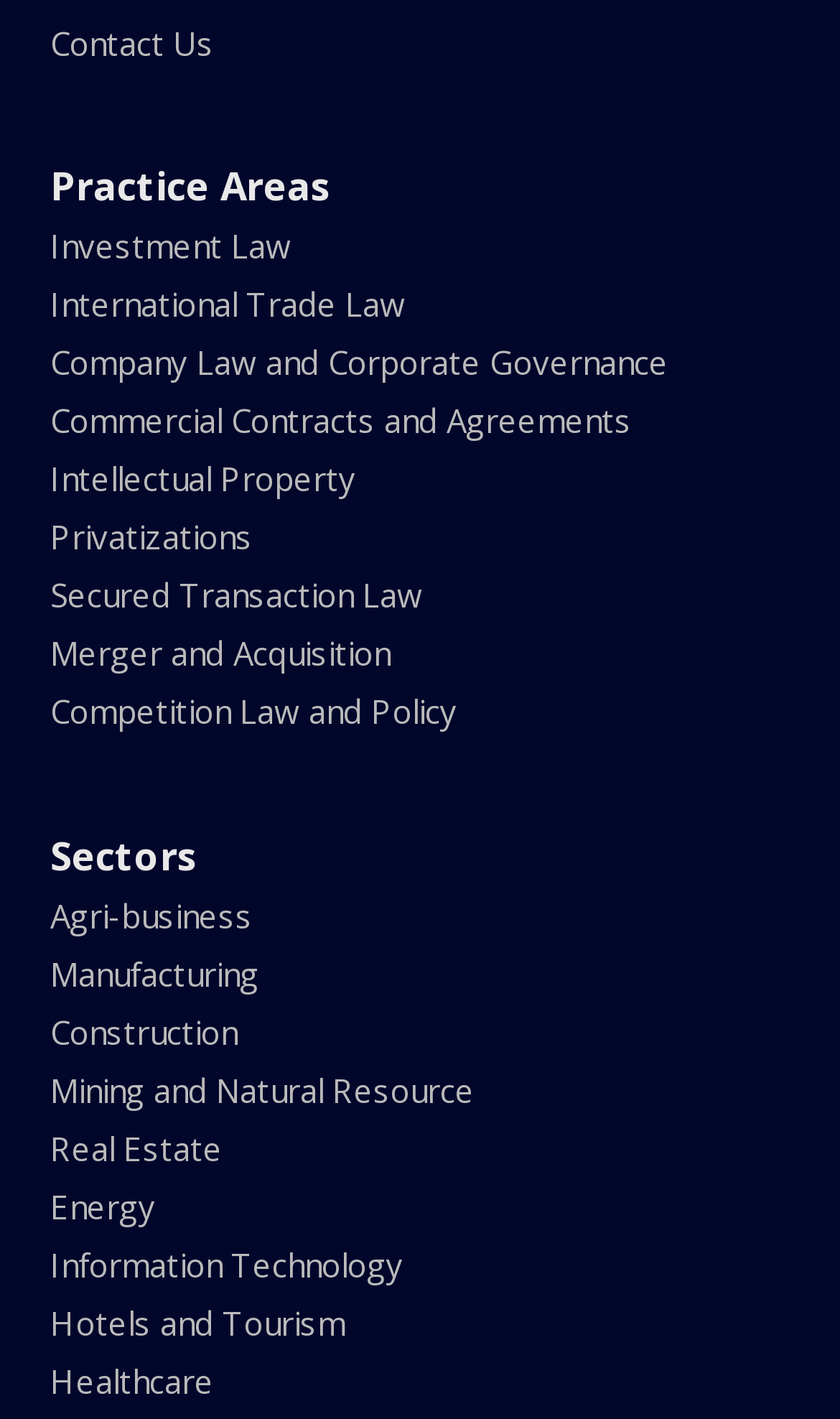What is the second sector listed?
With the help of the image, please provide a detailed response to the question.

I looked at the links under the 'Sectors' heading and found that the second one is 'Manufacturing', which is listed below 'Agri-business'.